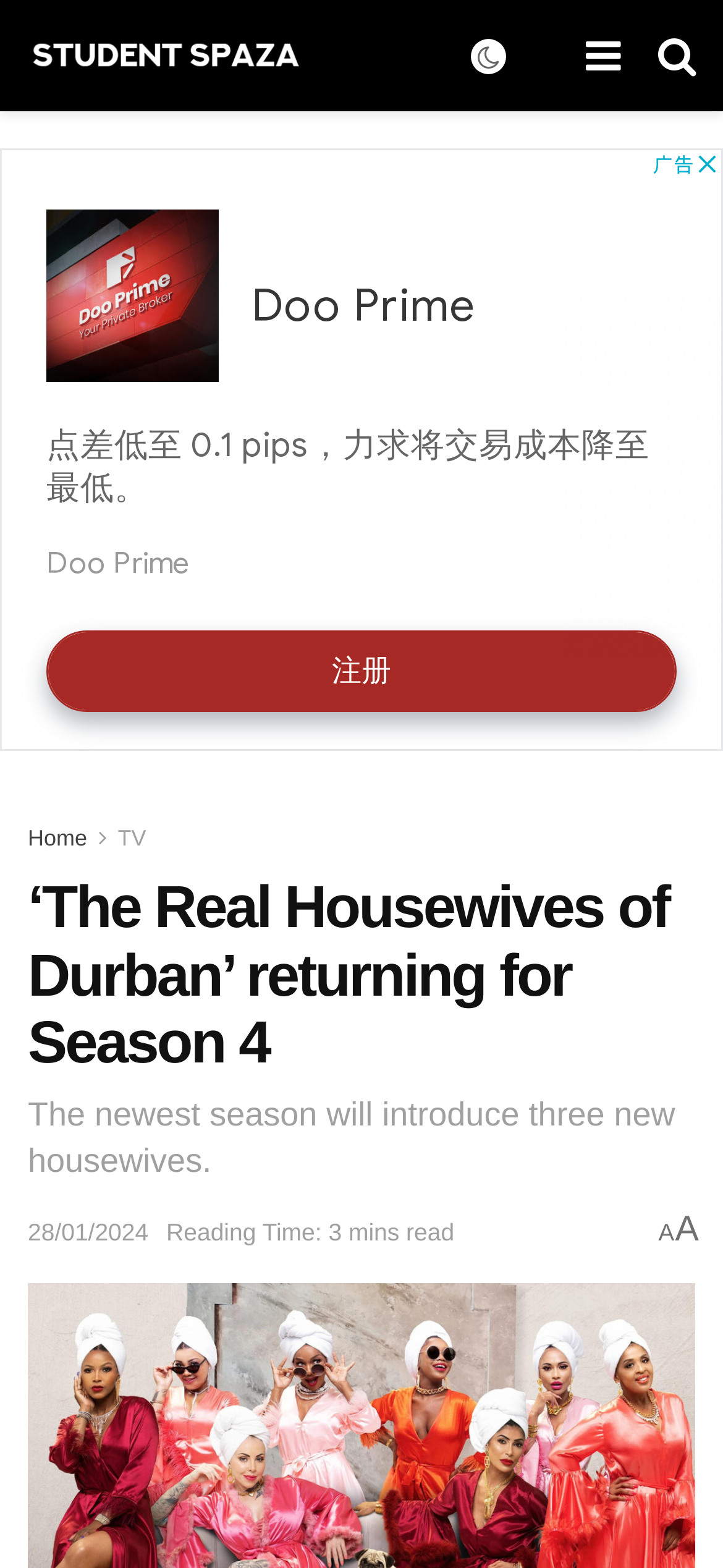What is the last element in the article?
Refer to the image and provide a detailed answer to the question.

I looked at the bottom of the article and found the last element, which is a single letter 'A'.